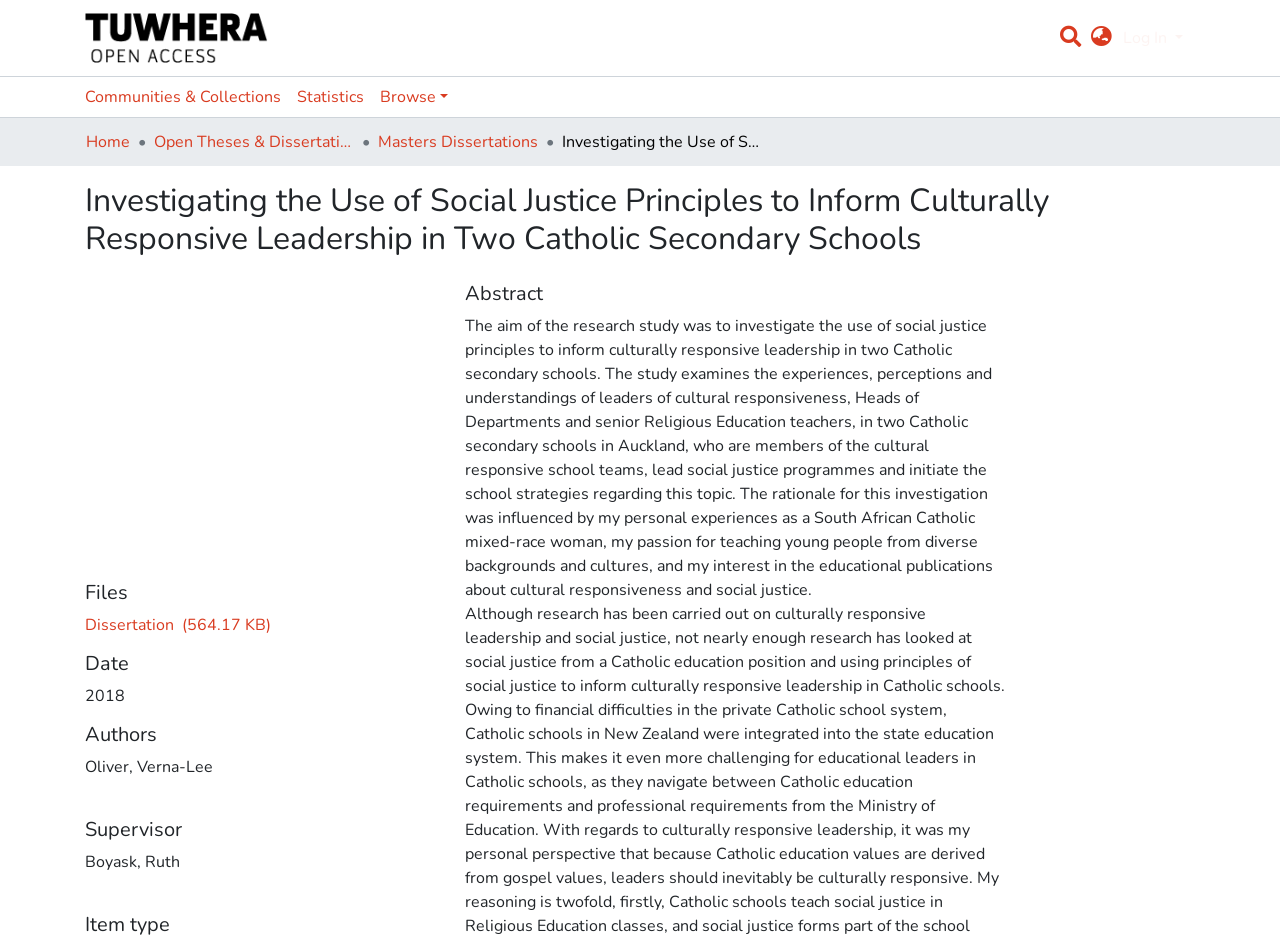Analyze and describe the webpage in a detailed narrative.

The webpage appears to be a research study page, with a focus on a specific dissertation. At the top left corner, there is a repository logo, which is an image. Next to it, there is a user profile bar with a search function, a language switch button, and a log-in link.

Below the top navigation bar, there is a main navigation bar with links to "Communities & Collections", "Statistics", and "Browse". Underneath, there is a breadcrumb navigation bar with links to "Home", "Open Theses & Dissertations", and "Masters Dissertations".

The main content of the page is a research study titled "Investigating the Use of Social Justice Principles to Inform Culturally Responsive Leadership in Two Catholic Secondary Schools". Below the title, there are several sections, including "Files", "Date", "Authors", "Supervisor", and "Item type", each with corresponding information. The "Files" section has a link to download a dissertation file. The "Abstract" section is located at the bottom right corner of the page, but its content is not provided.

There are a total of 7 links on the page, including the repository logo, search function, language switch button, log-in link, and links to files and other pages. There are also 5 headings, including the title of the research study, "Files", "Date", "Authors", and "Supervisor".